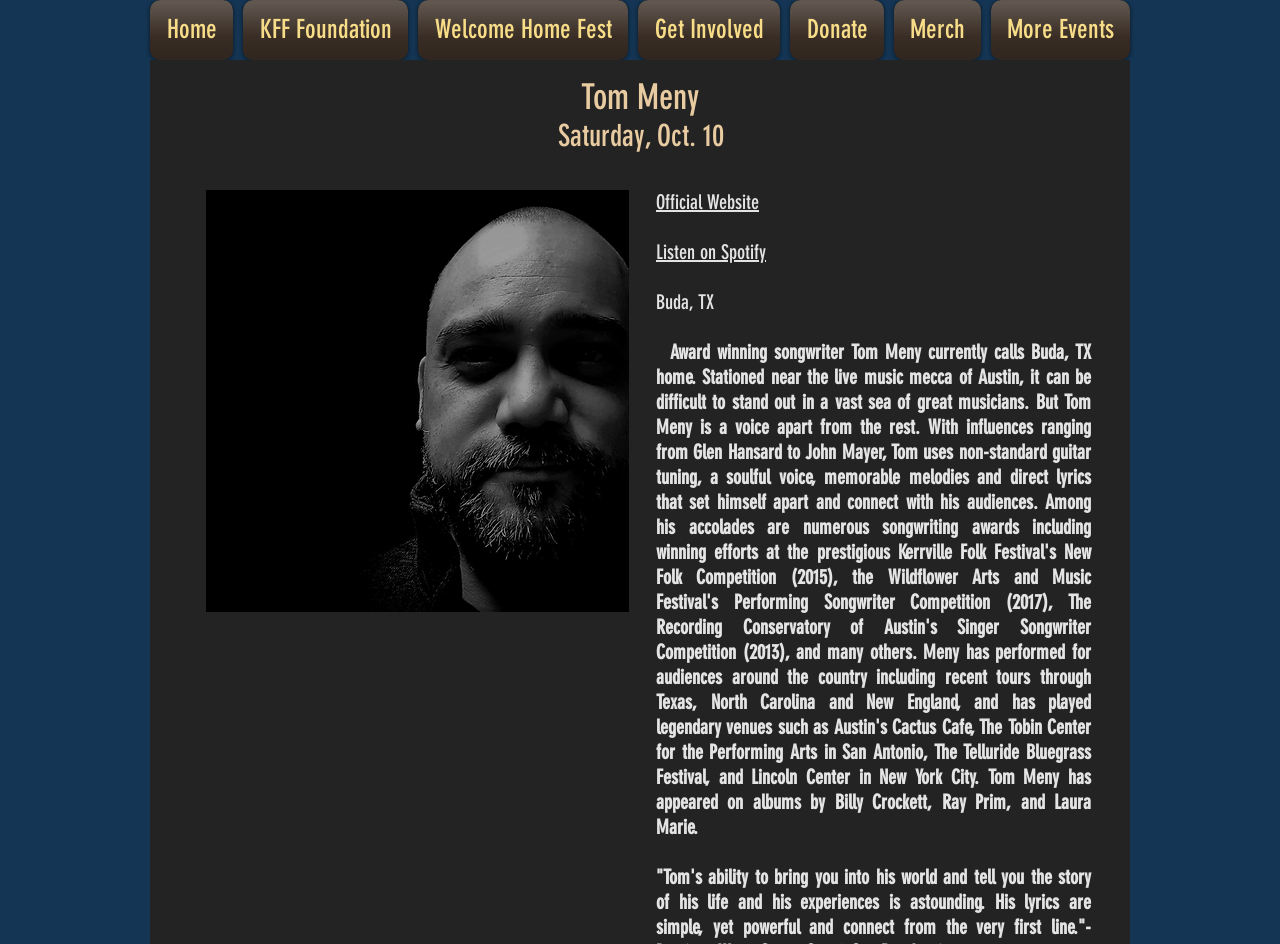What is the location of the event mentioned on this webpage?
Using the visual information, answer the question in a single word or phrase.

Buda, TX